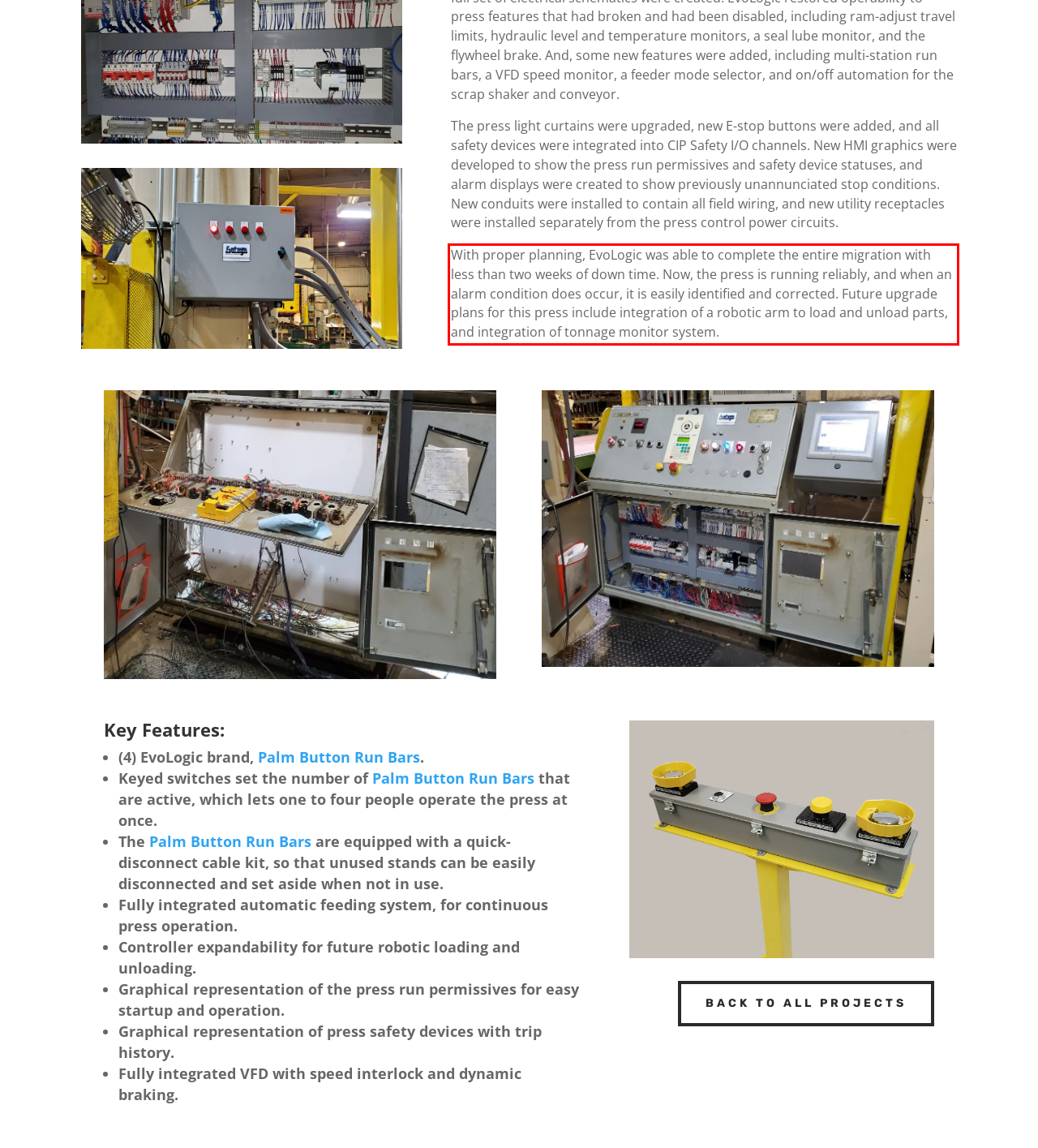You are provided with a webpage screenshot that includes a red rectangle bounding box. Extract the text content from within the bounding box using OCR.

With proper planning, EvoLogic was able to complete the entire migration with less than two weeks of down time. Now, the press is running reliably, and when an alarm condition does occur, it is easily identified and corrected. Future upgrade plans for this press include integration of a robotic arm to load and unload parts, and integration of tonnage monitor system.